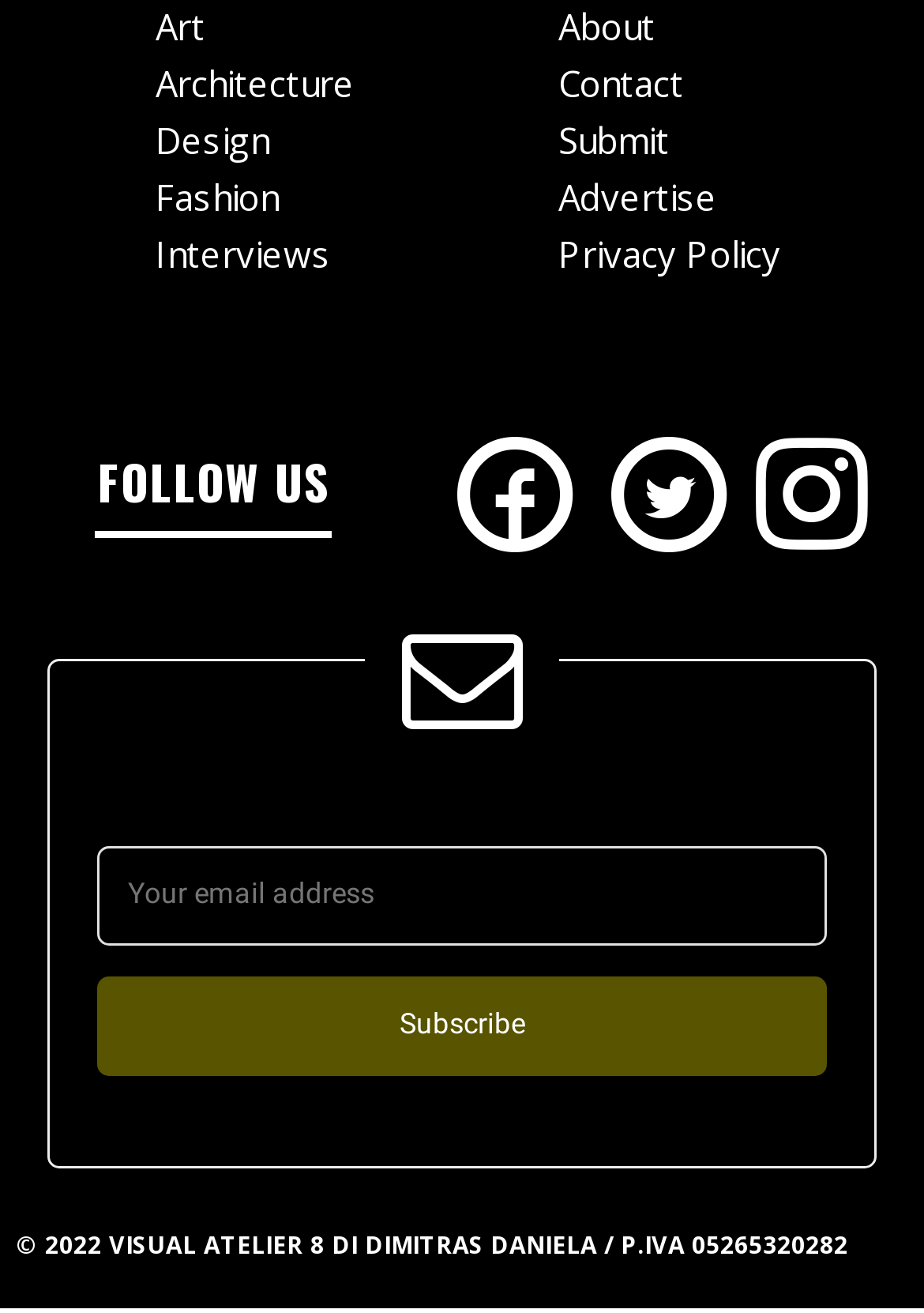Kindly determine the bounding box coordinates for the area that needs to be clicked to execute this instruction: "visit About page".

[0.604, 0.002, 0.709, 0.038]